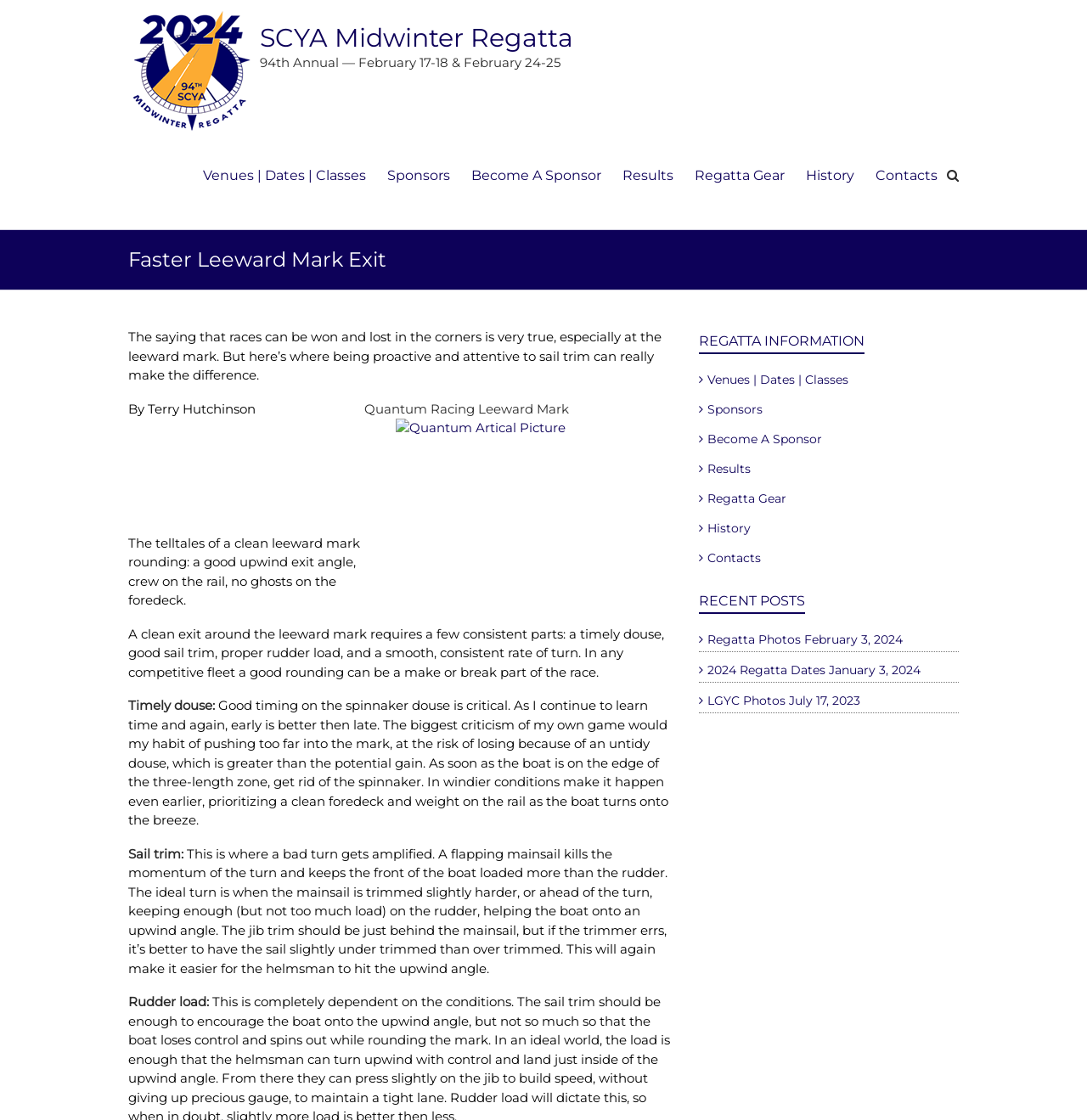Locate the bounding box coordinates of the clickable area needed to fulfill the instruction: "View SCYA Midwinter Regatta".

[0.239, 0.02, 0.527, 0.048]